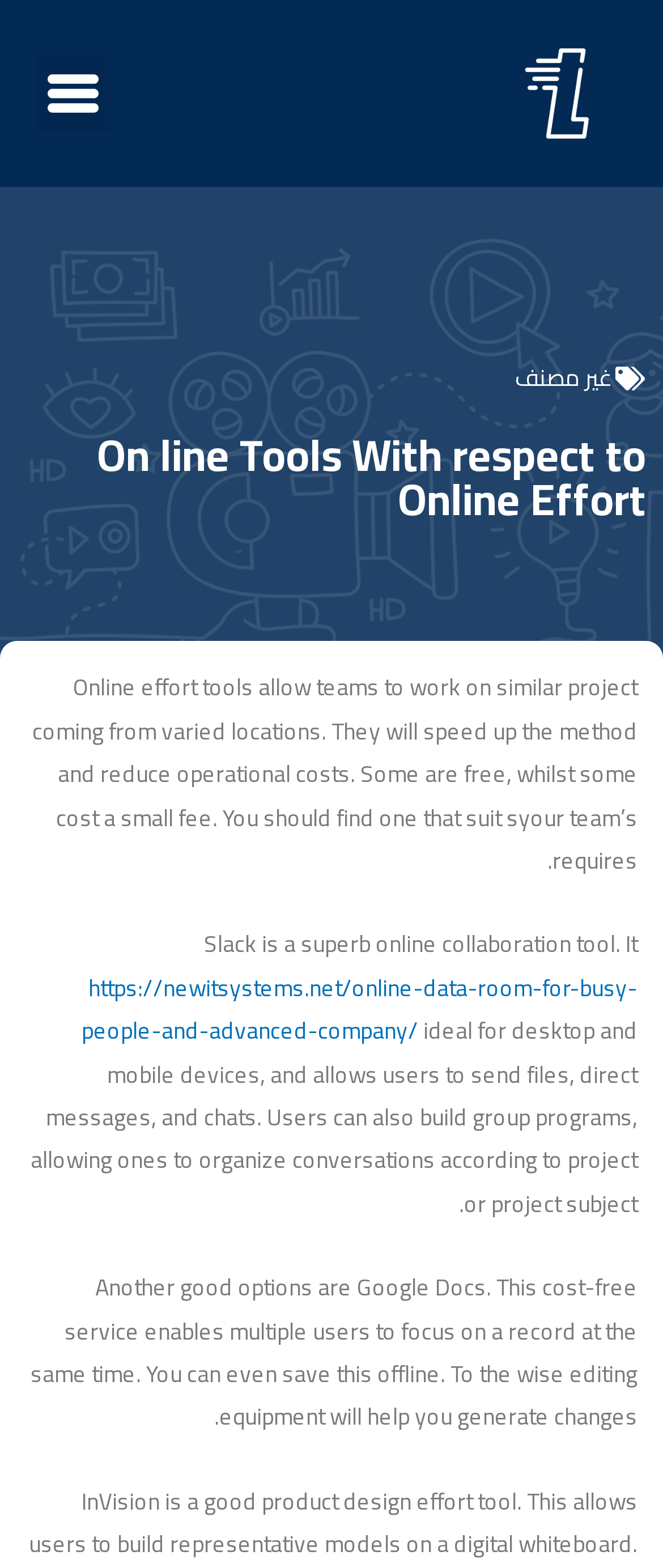Is Slack suitable for mobile devices?
Use the image to answer the question with a single word or phrase.

Yes